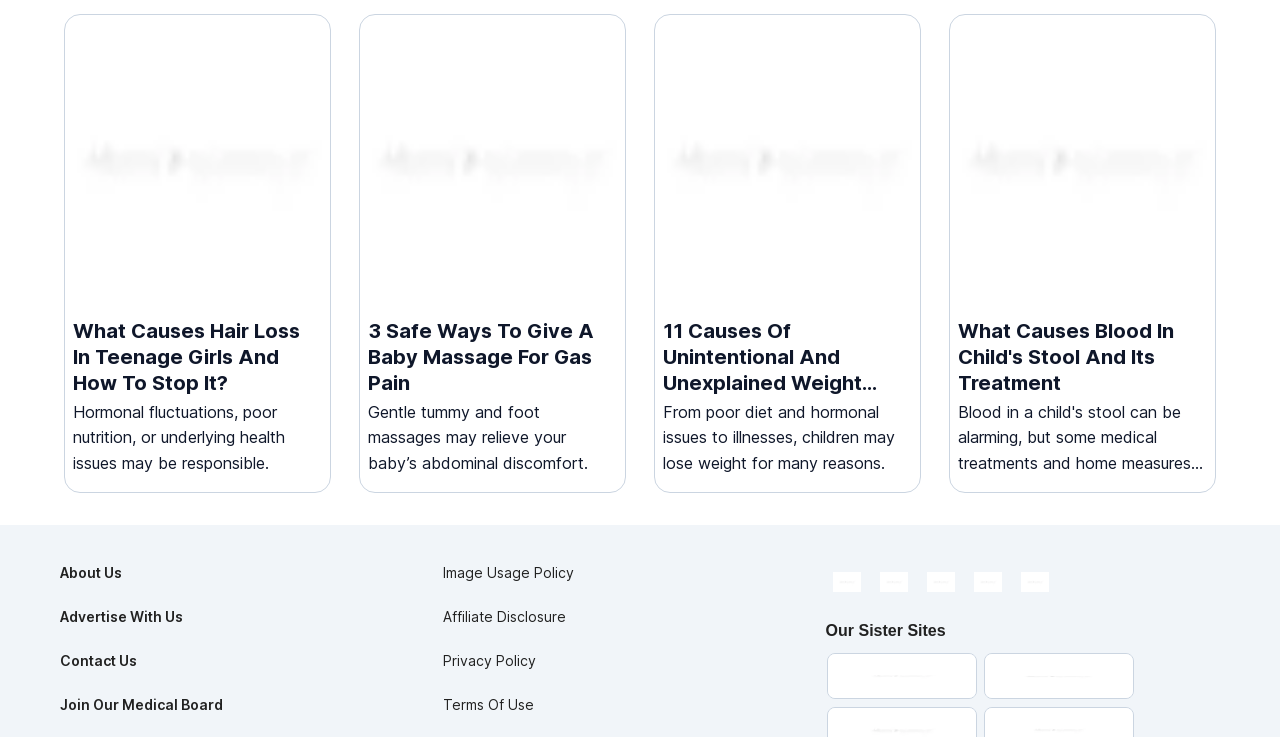Please provide the bounding box coordinates for the element that needs to be clicked to perform the following instruction: "Follow MomJunction on YouTube". The coordinates should be given as four float numbers between 0 and 1, i.e., [left, top, right, bottom].

[0.792, 0.774, 0.825, 0.802]